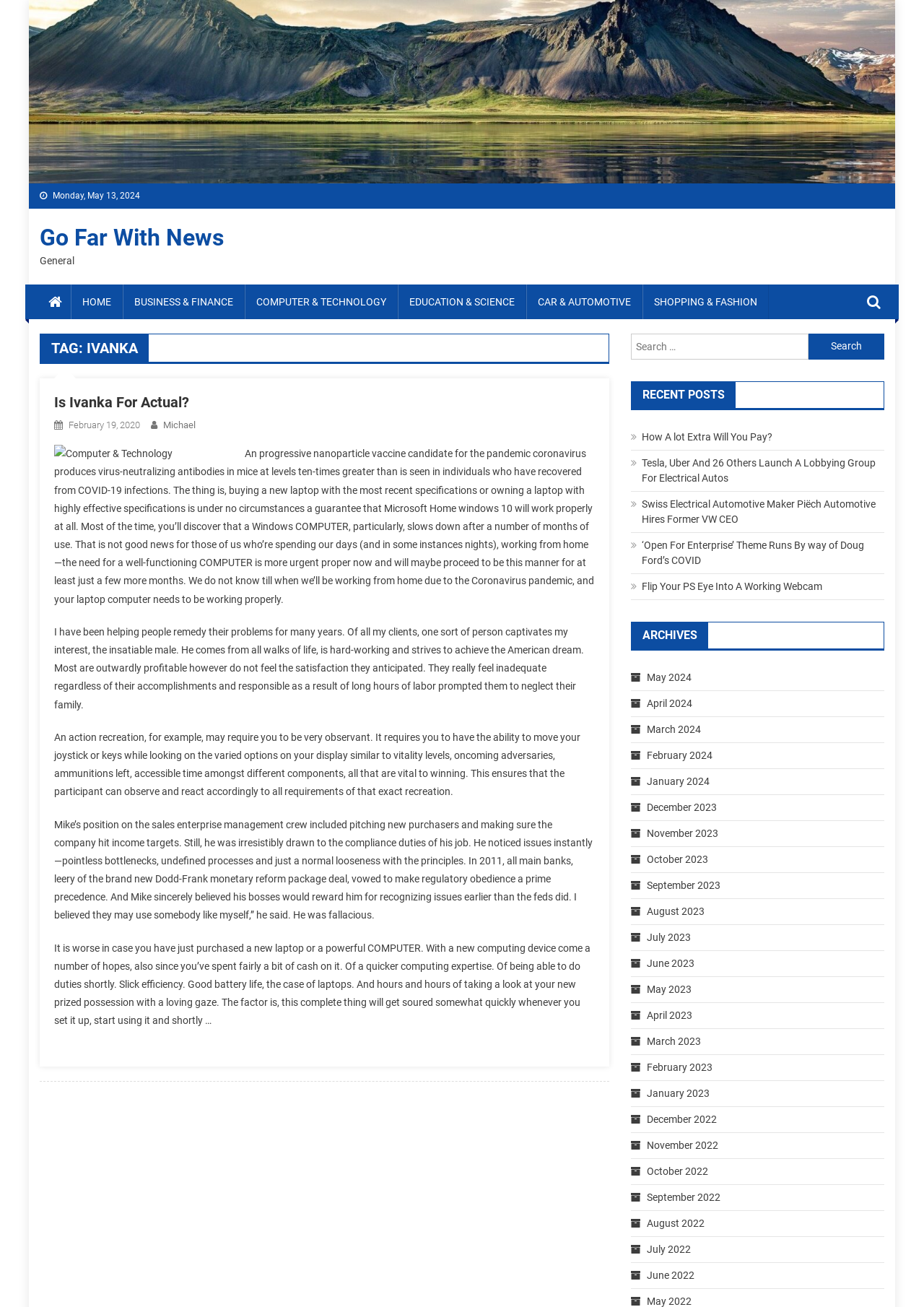Determine the bounding box coordinates of the UI element that matches the following description: "Home". The coordinates should be four float numbers between 0 and 1 in the format [left, top, right, bottom].

[0.077, 0.218, 0.133, 0.244]